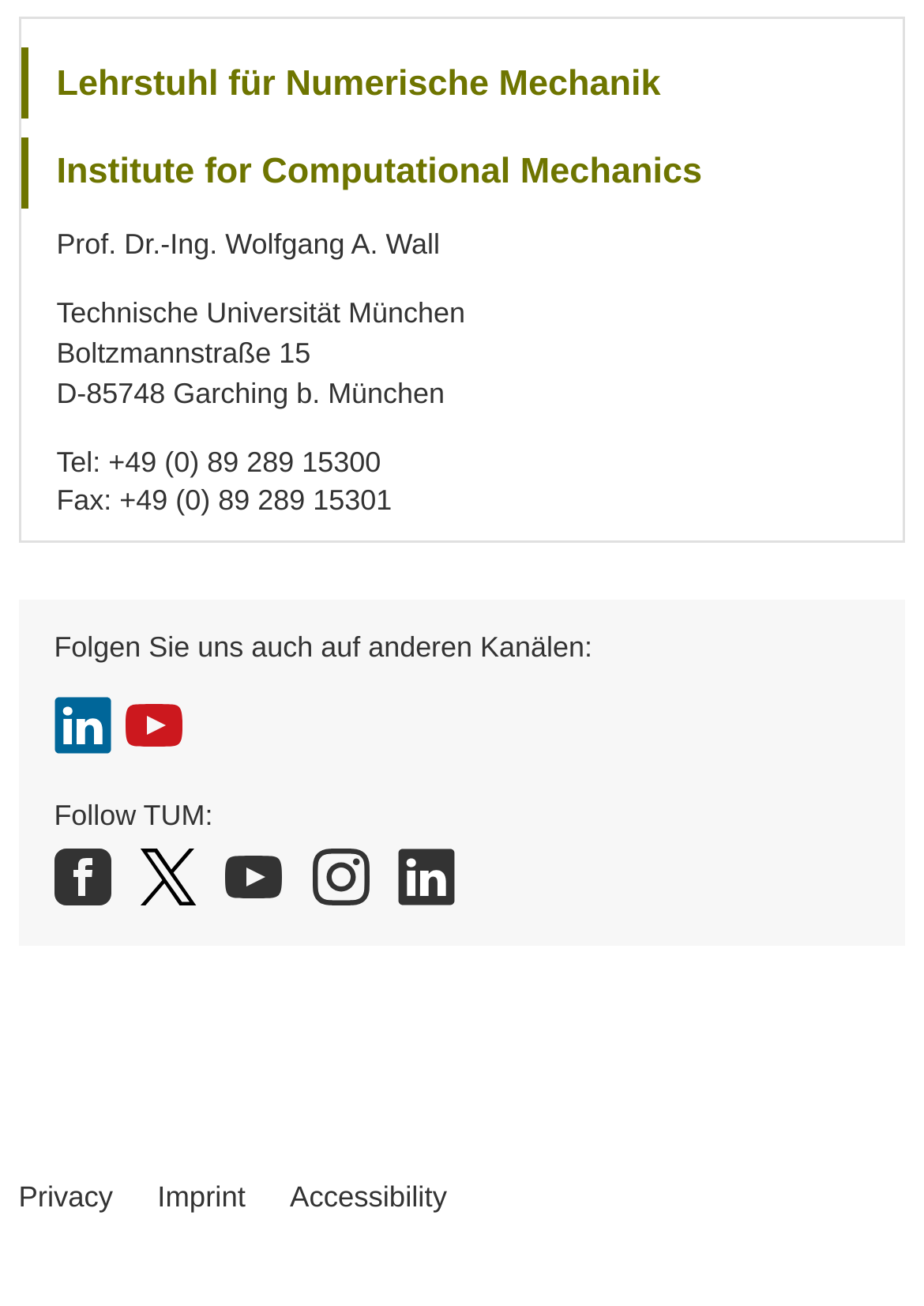Locate the bounding box of the user interface element based on this description: "Accessibility".

[0.314, 0.904, 0.484, 0.932]